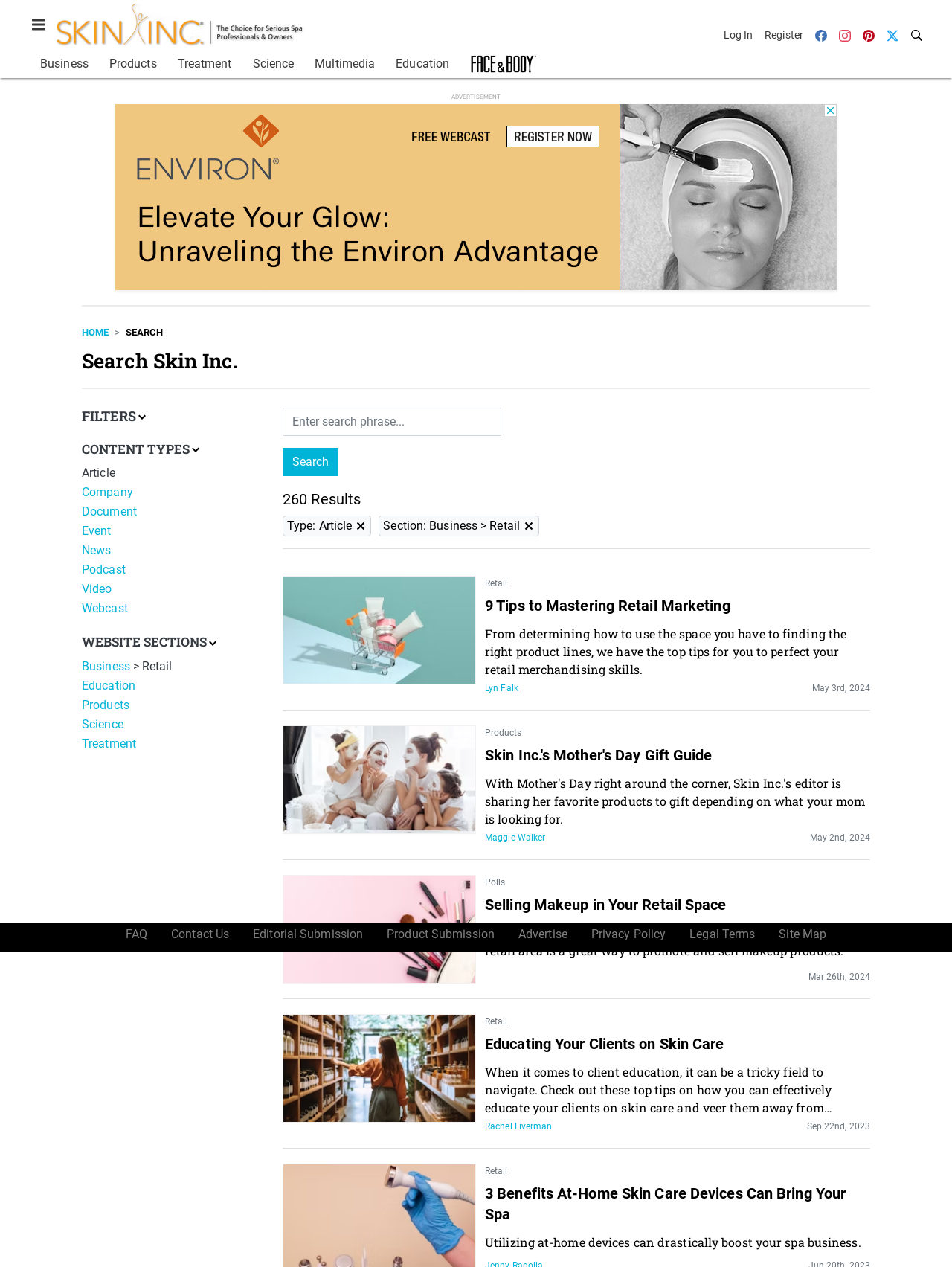Answer in one word or a short phrase: 
What is the type of the first search result?

Article